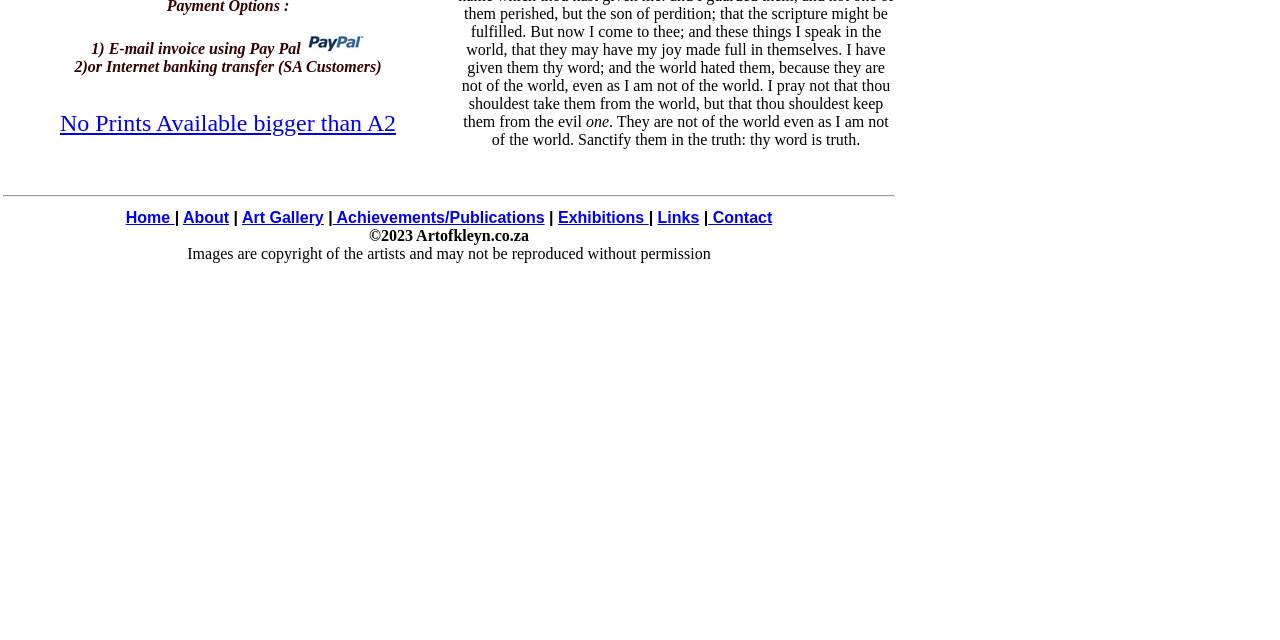Locate the bounding box coordinates of the UI element described by: "Home". Provide the coordinates as four float numbers between 0 and 1, formatted as [left, top, right, bottom].

[0.098, 0.327, 0.136, 0.353]